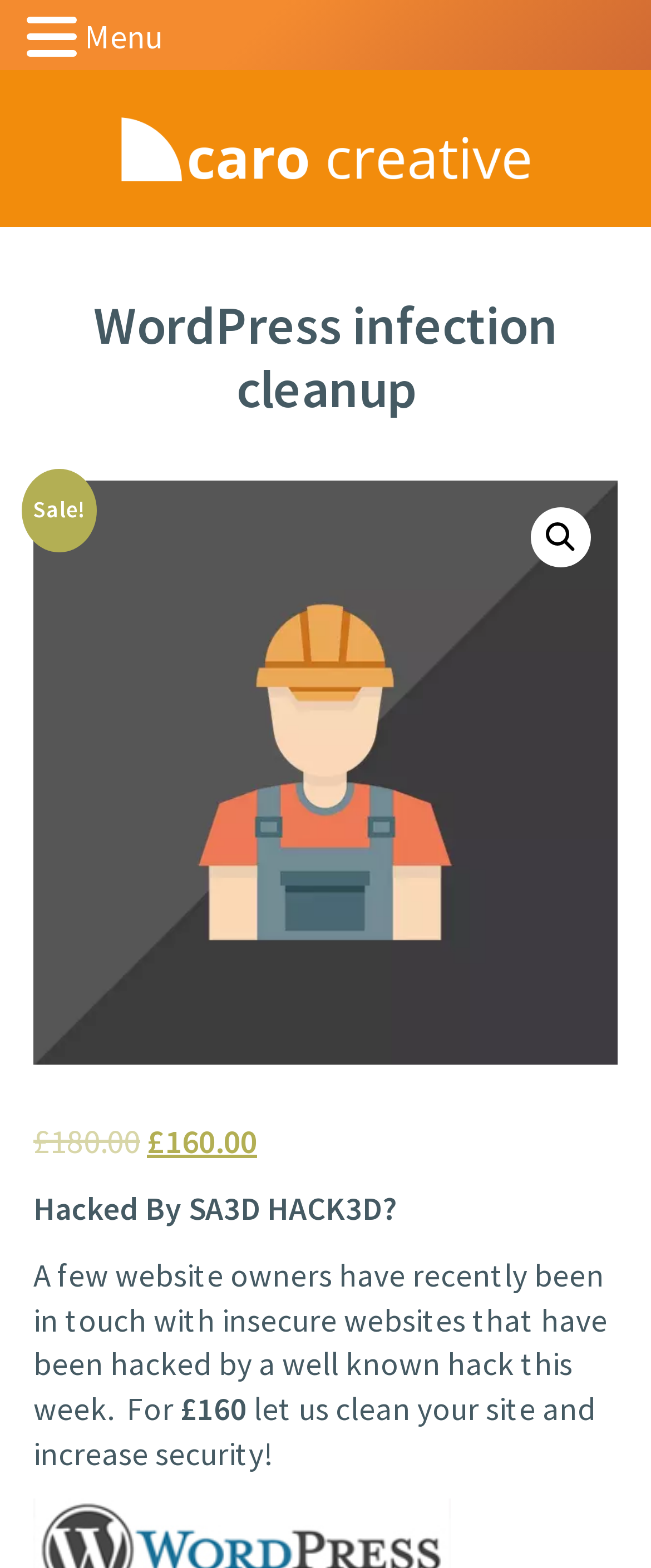Answer with a single word or phrase: 
What is the theme of the website?

Web Design